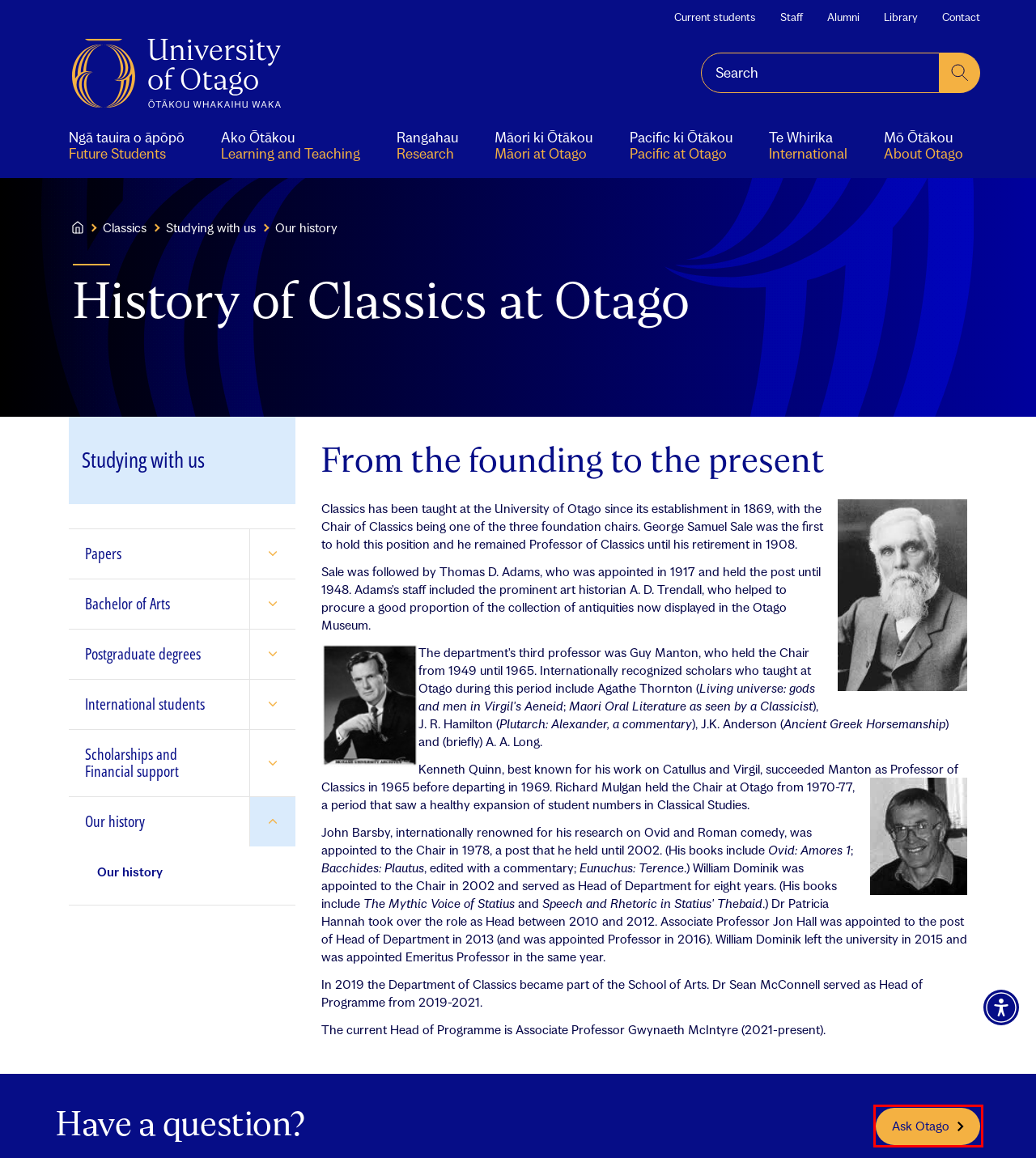Analyze the given webpage screenshot and identify the UI element within the red bounding box. Select the webpage description that best matches what you expect the new webpage to look like after clicking the element. Here are the candidates:
A. Home
		 - AskOtago Service Portal
B. Classics Home, Classics | University of Otago
C. Pacific at Otago Home, Pacific at Otago | University of Otago
D. Postgraduate study, Classics | University of Otago
E. Research at Otago | University of Otago
F. International students, Classics | University of Otago
G. For future students - University of Otago | University of Otago
H. Studying Classics at Otago, Classics | University of Otago

A